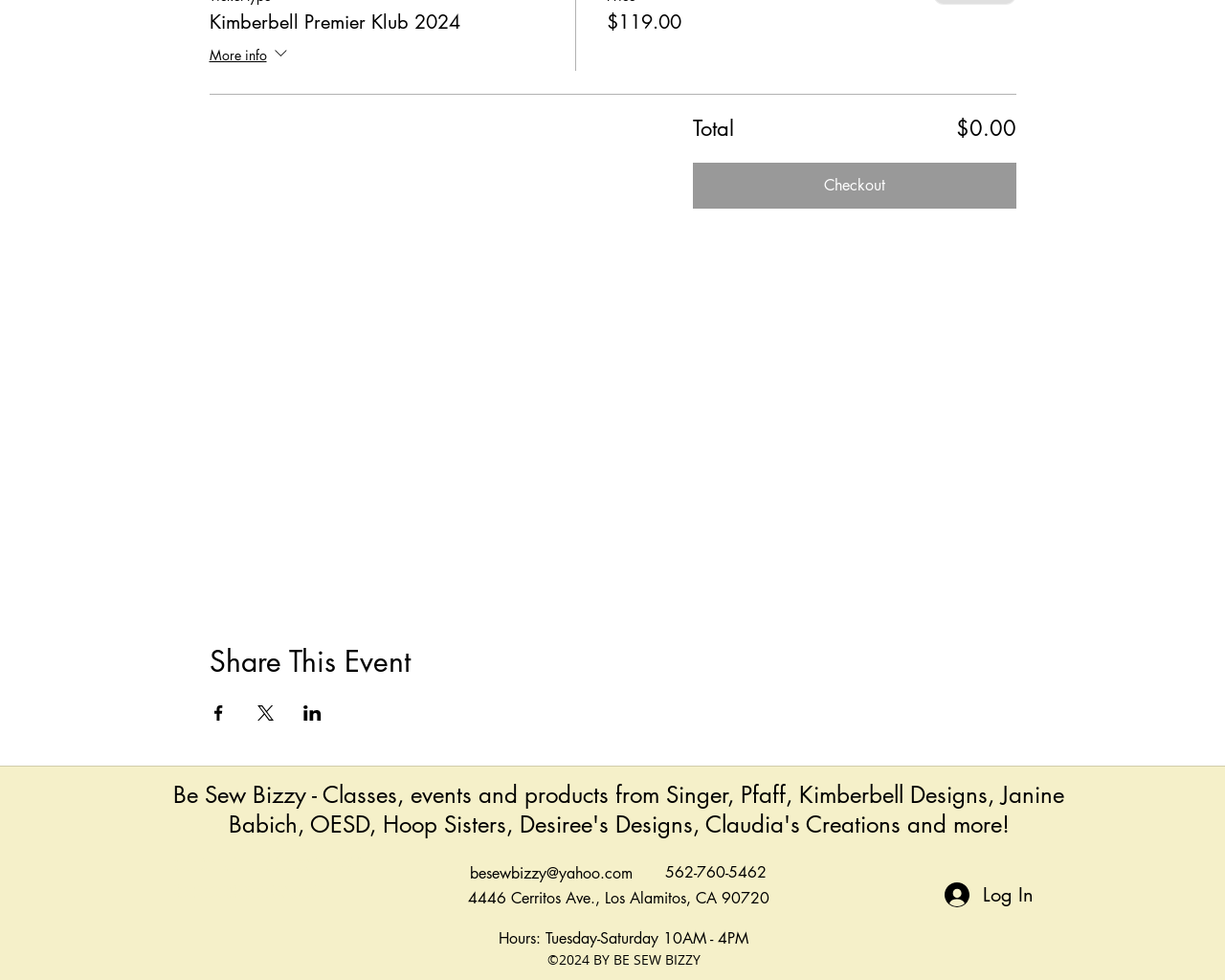Pinpoint the bounding box coordinates of the element you need to click to execute the following instruction: "Click the 'Log In' button". The bounding box should be represented by four float numbers between 0 and 1, in the format [left, top, right, bottom].

[0.76, 0.895, 0.854, 0.932]